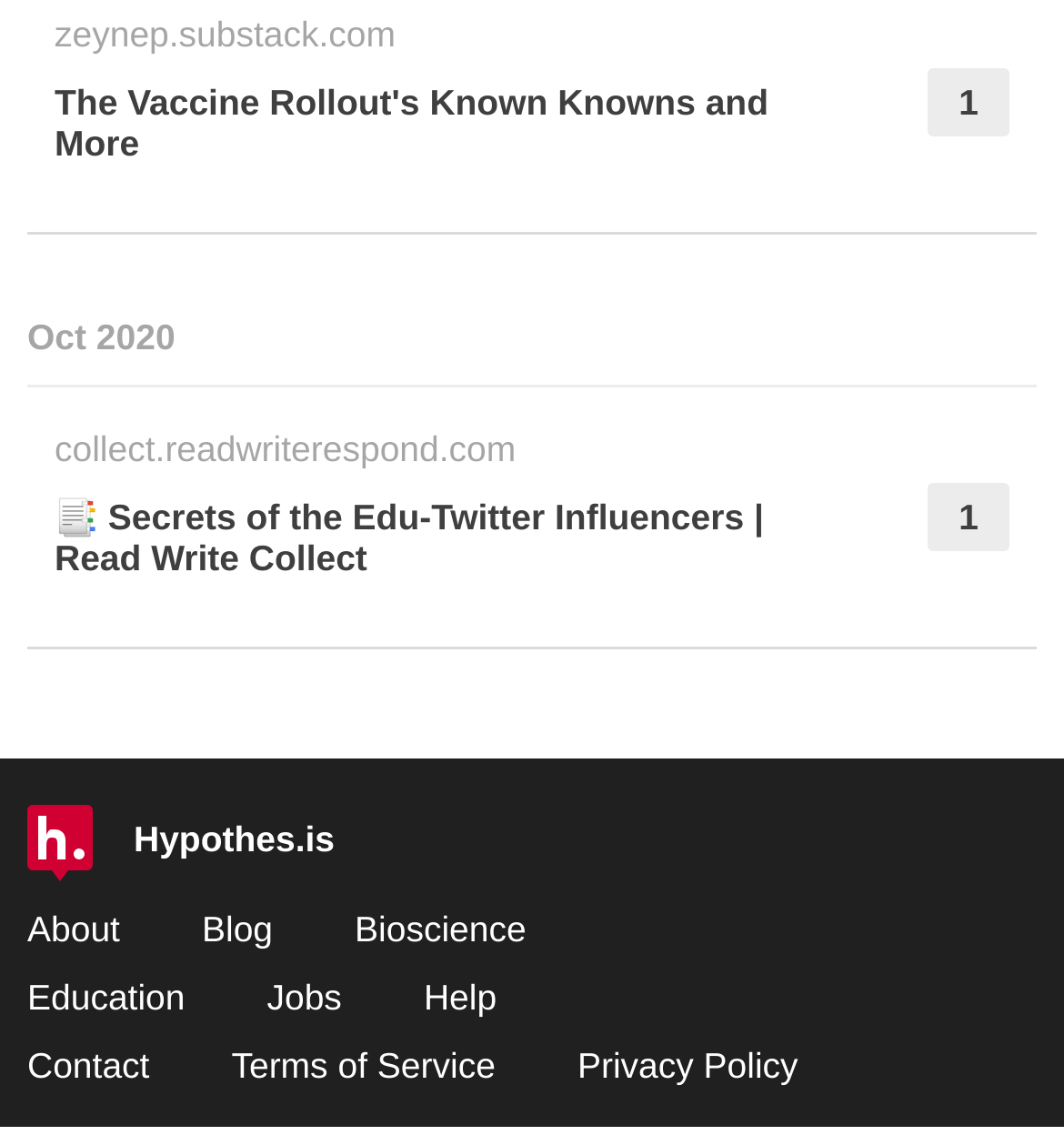Use a single word or phrase to respond to the question:
What is the date of the first article?

Oct 2020